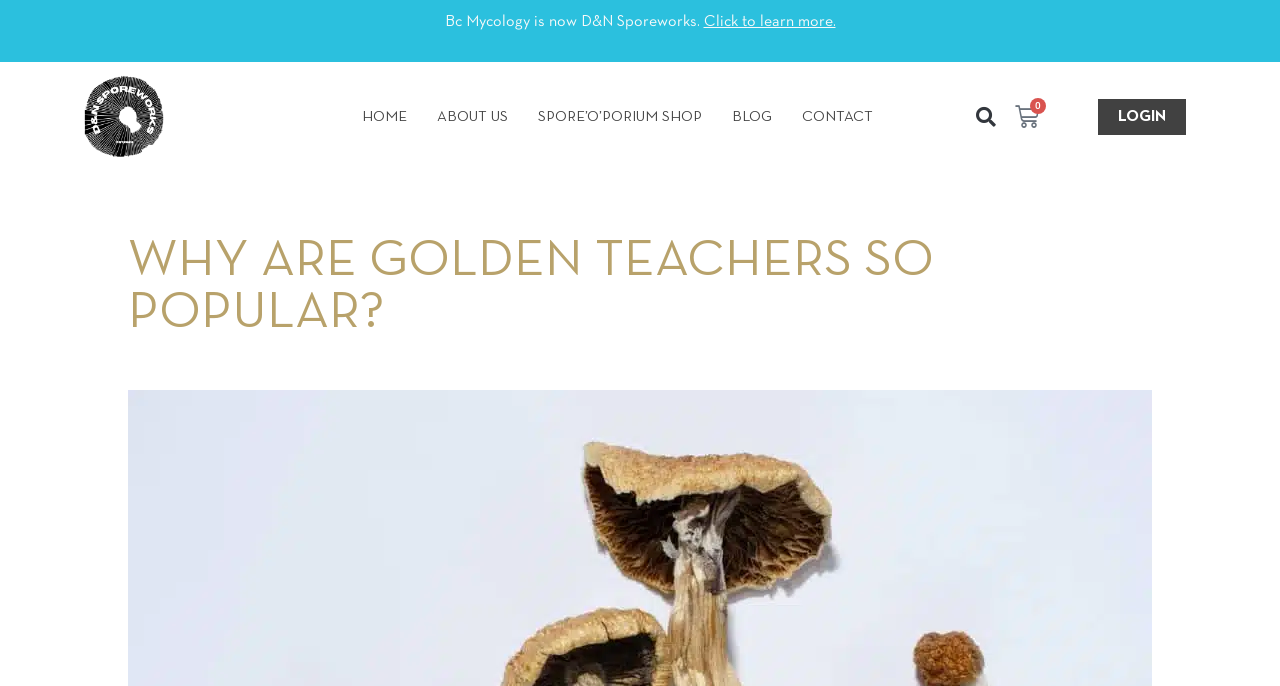Using the description "SPORE’O’PORIUM SHOP", predict the bounding box of the relevant HTML element.

[0.409, 0.136, 0.56, 0.203]